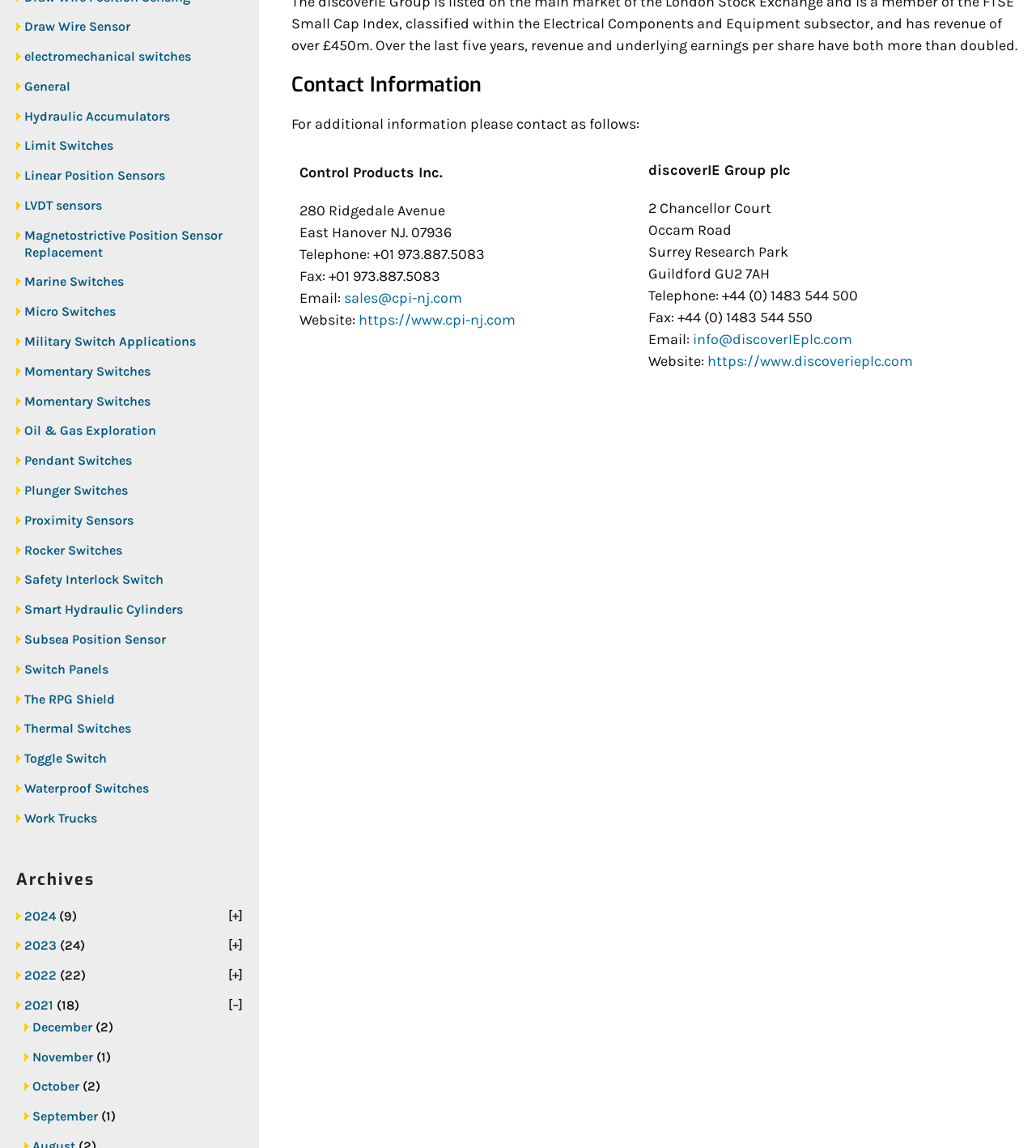Identify the bounding box of the HTML element described here: "IRAS PIC page". Provide the coordinates as four float numbers between 0 and 1: [left, top, right, bottom].

None